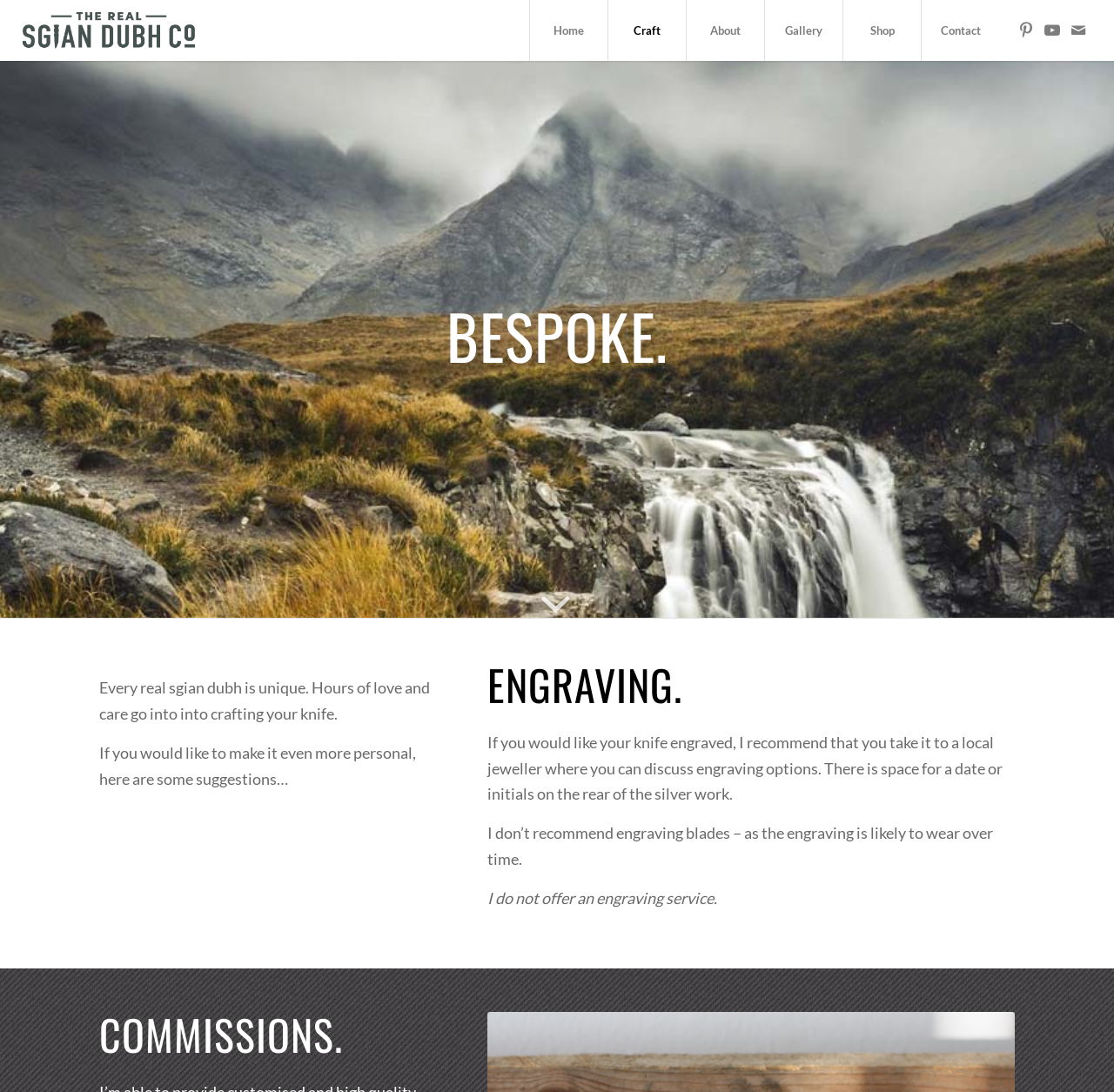Locate the bounding box coordinates of the element that needs to be clicked to carry out the instruction: "Contact the company". The coordinates should be given as four float numbers ranging from 0 to 1, i.e., [left, top, right, bottom].

[0.827, 0.0, 0.897, 0.056]